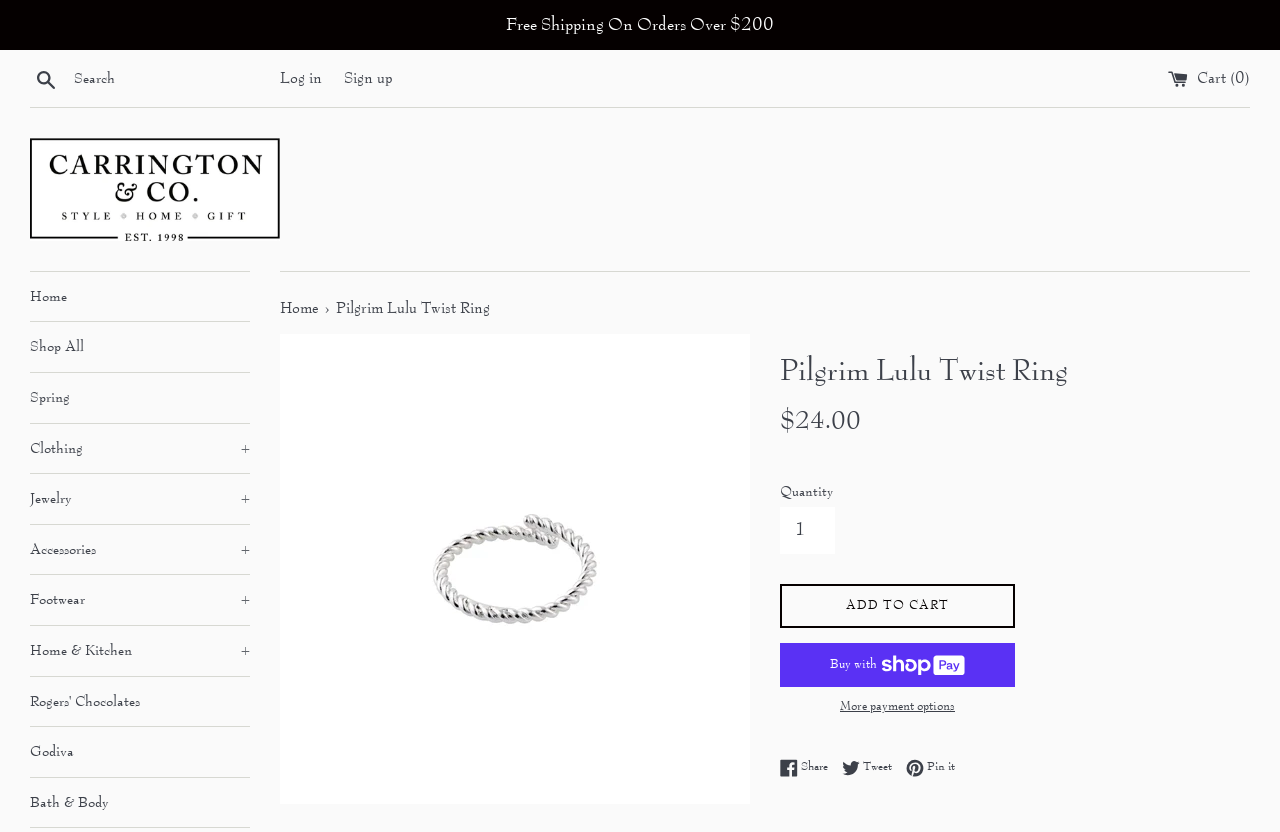Find and generate the main title of the webpage.

Pilgrim Lulu Twist Ring